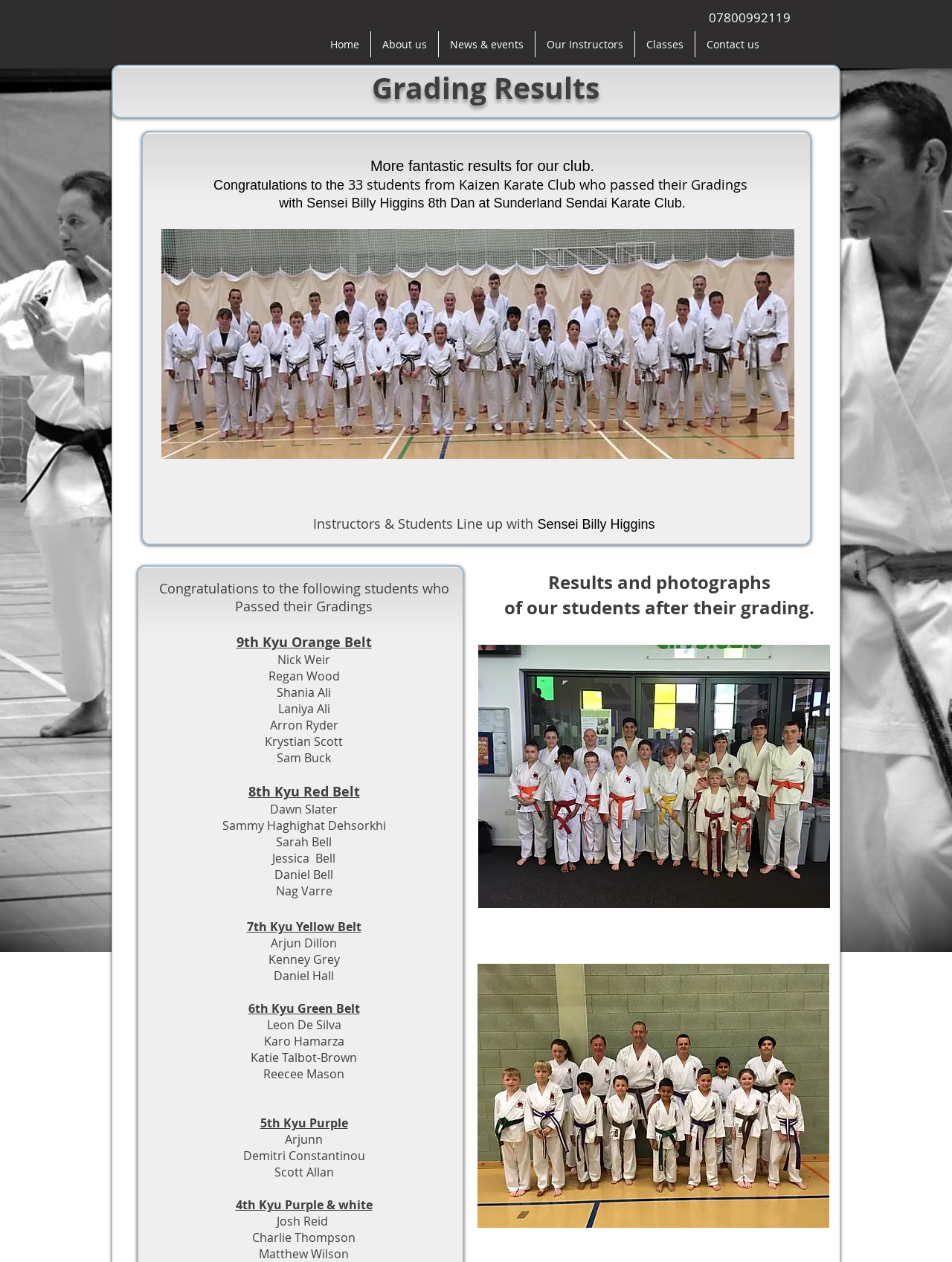Please respond to the question with a concise word or phrase:
Who is the instructor mentioned on the webpage?

Sensei Billy Higgins